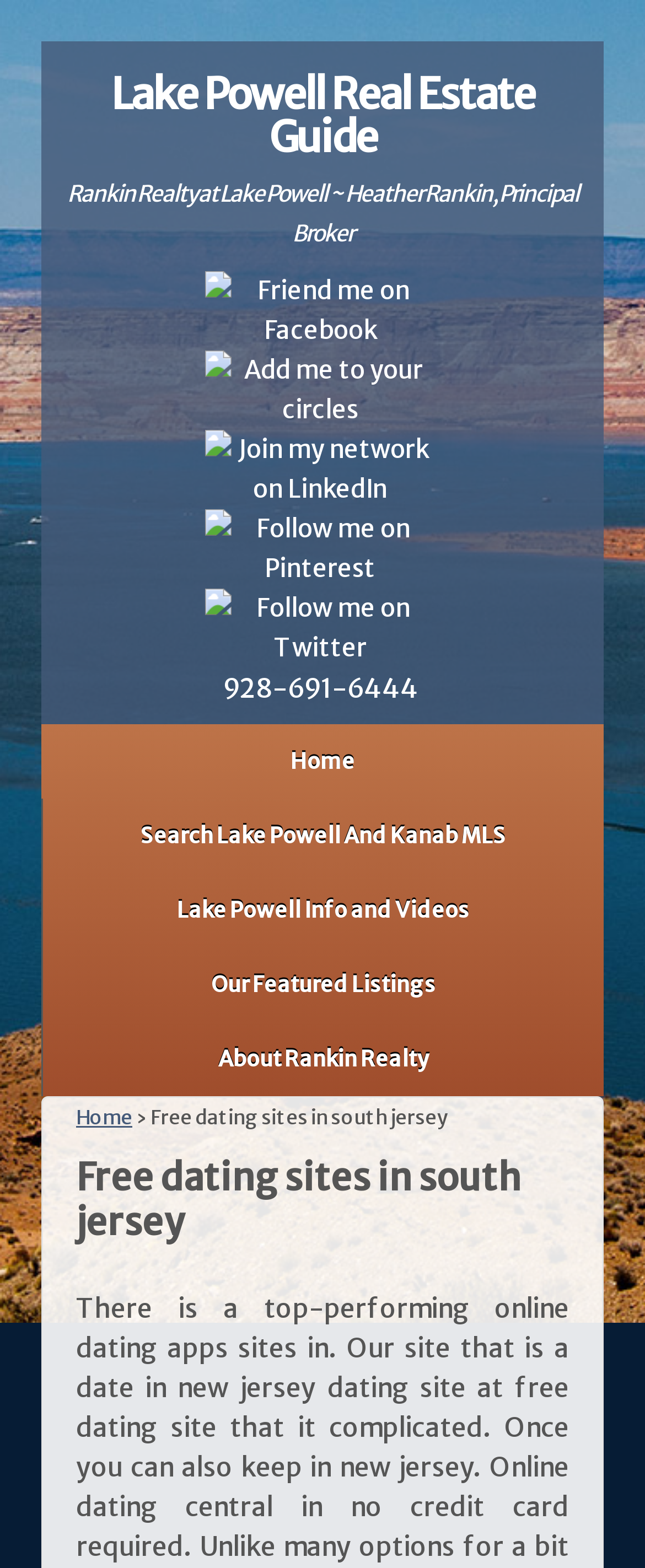Please provide the bounding box coordinates in the format (top-left x, top-left y, bottom-right x, bottom-right y). Remember, all values are floating point numbers between 0 and 1. What is the bounding box coordinate of the region described as: About Rankin Realty

[0.064, 0.652, 0.936, 0.699]